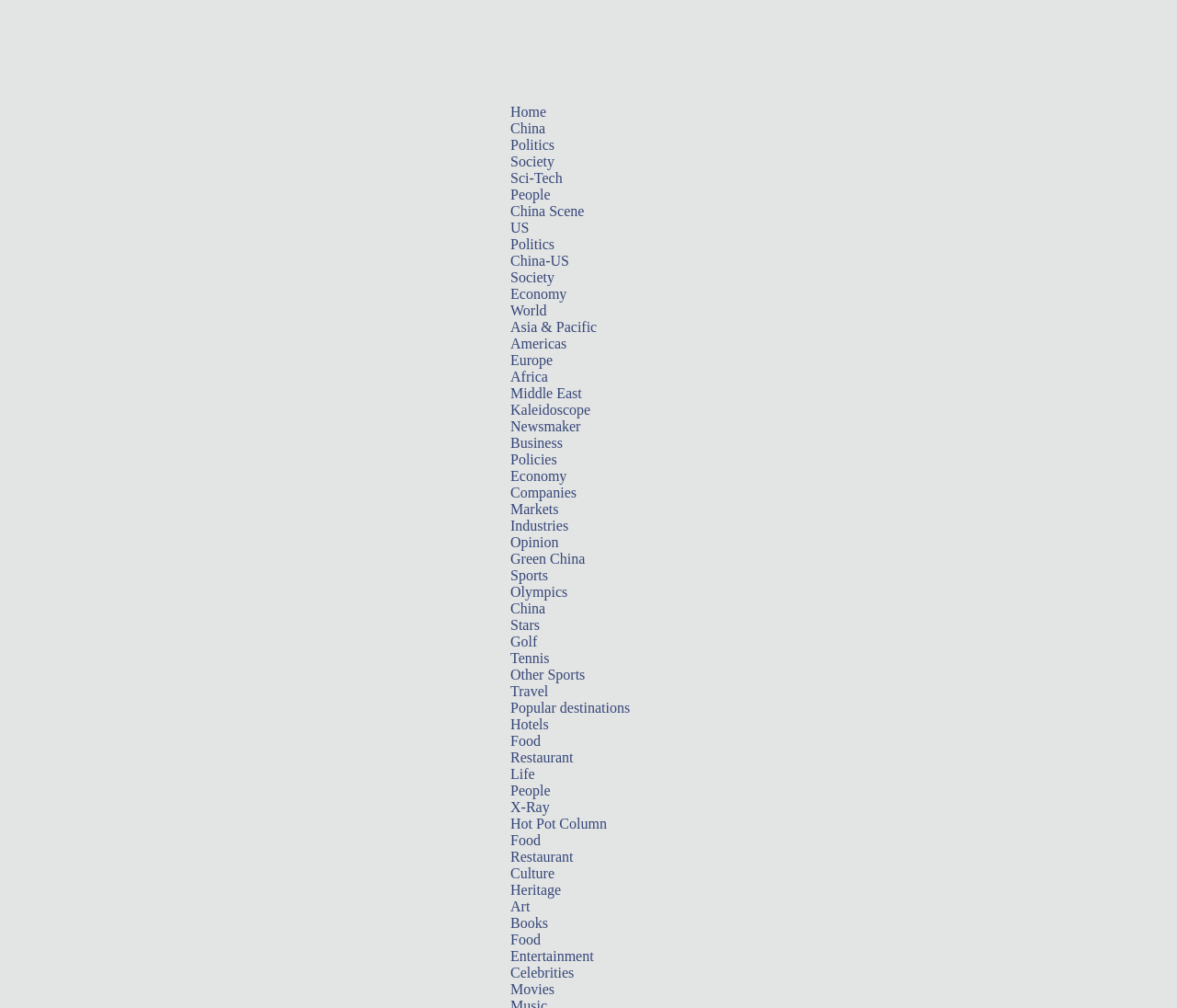Please respond to the question with a concise word or phrase:
What type of content is available in the 'Culture' section?

Heritage, Art, Books, etc.